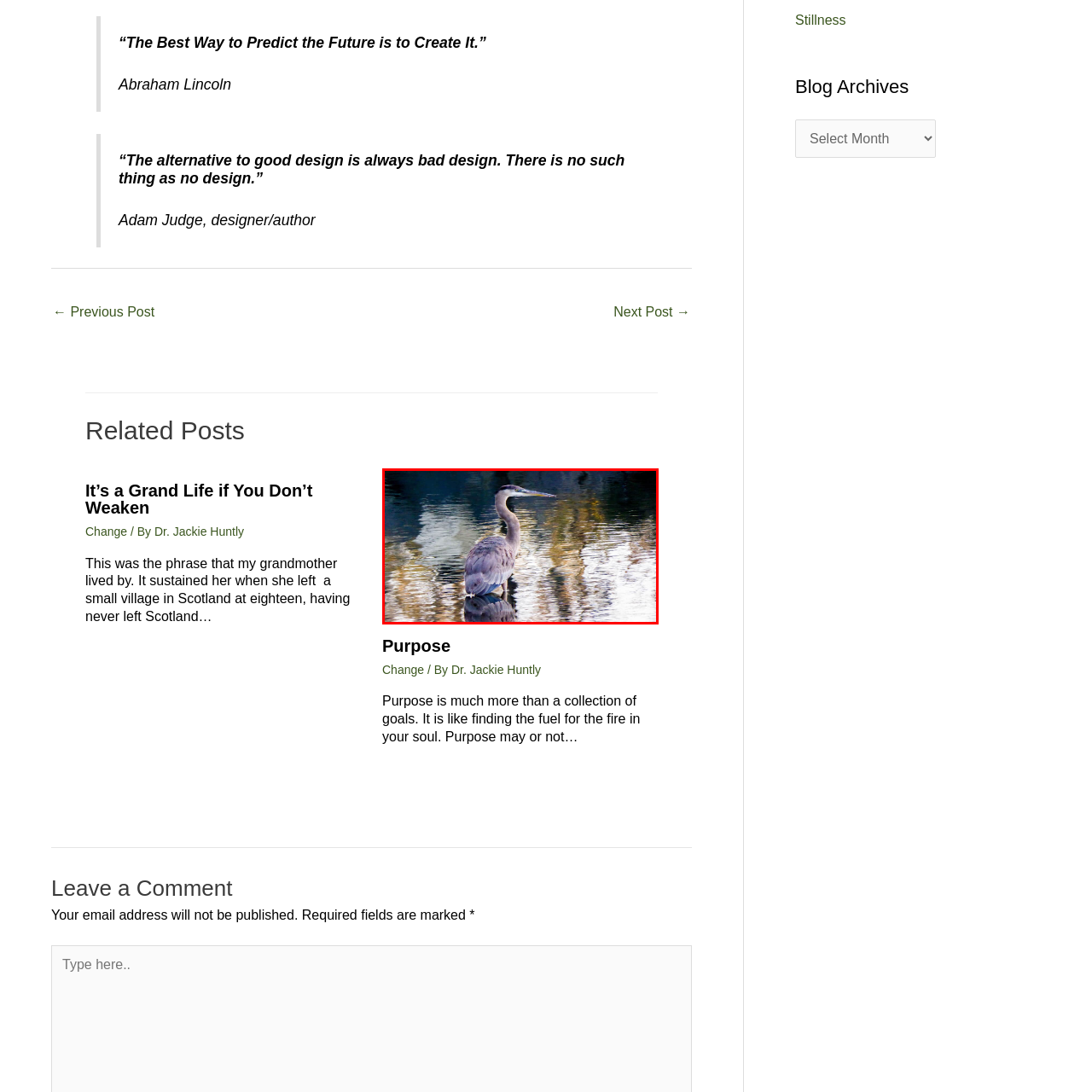Direct your attention to the image within the red bounding box and respond with a detailed answer to the following question, using the image as your reference: What is the effect of the image on the viewer?

The caption states that the image evokes a sense of serenity and invites viewers to appreciate the delicate balance of nature, implying that the image has a calming effect on the viewer.